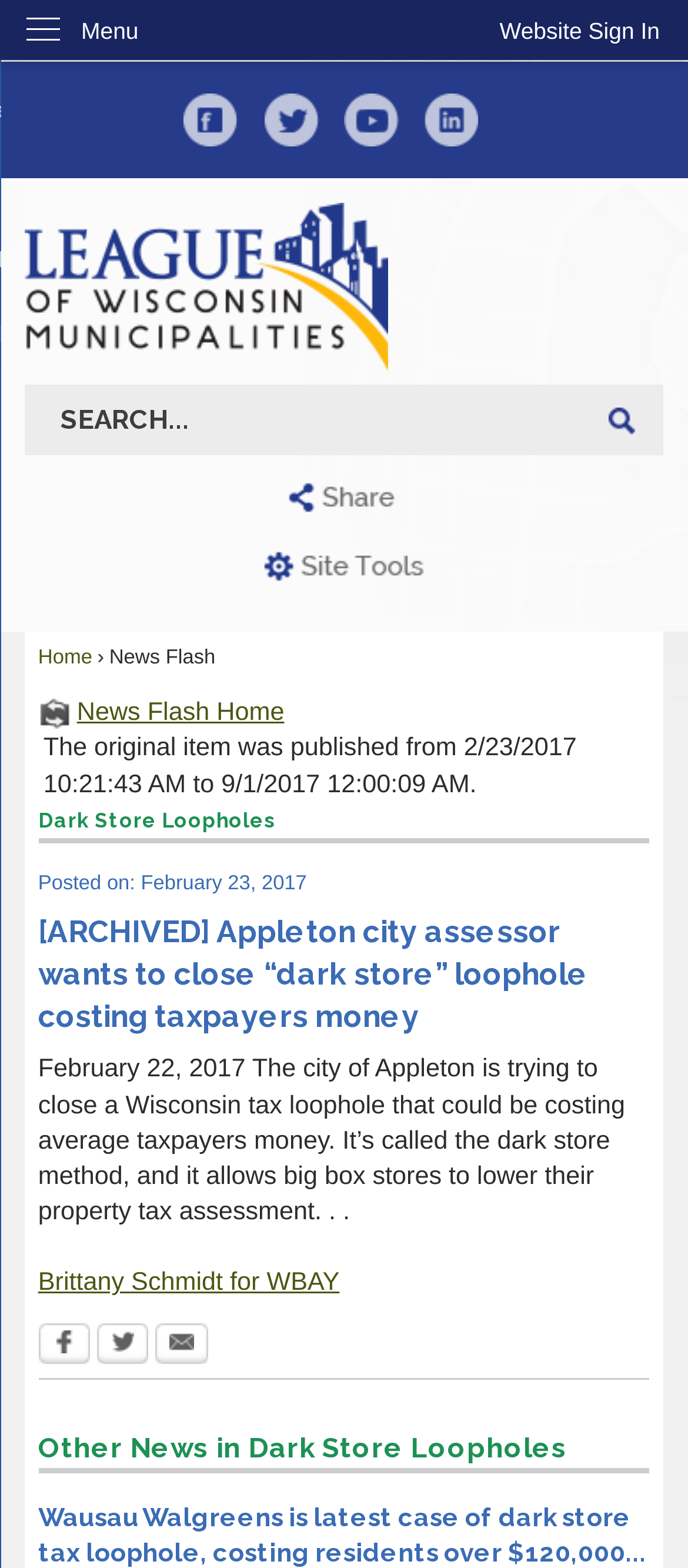What is the name of the city trying to close a tax loophole?
Please provide a full and detailed response to the question.

The webpage is about a news article, and the city of Appleton is mentioned in the article as trying to close a Wisconsin tax loophole that could be costing average taxpayers money.